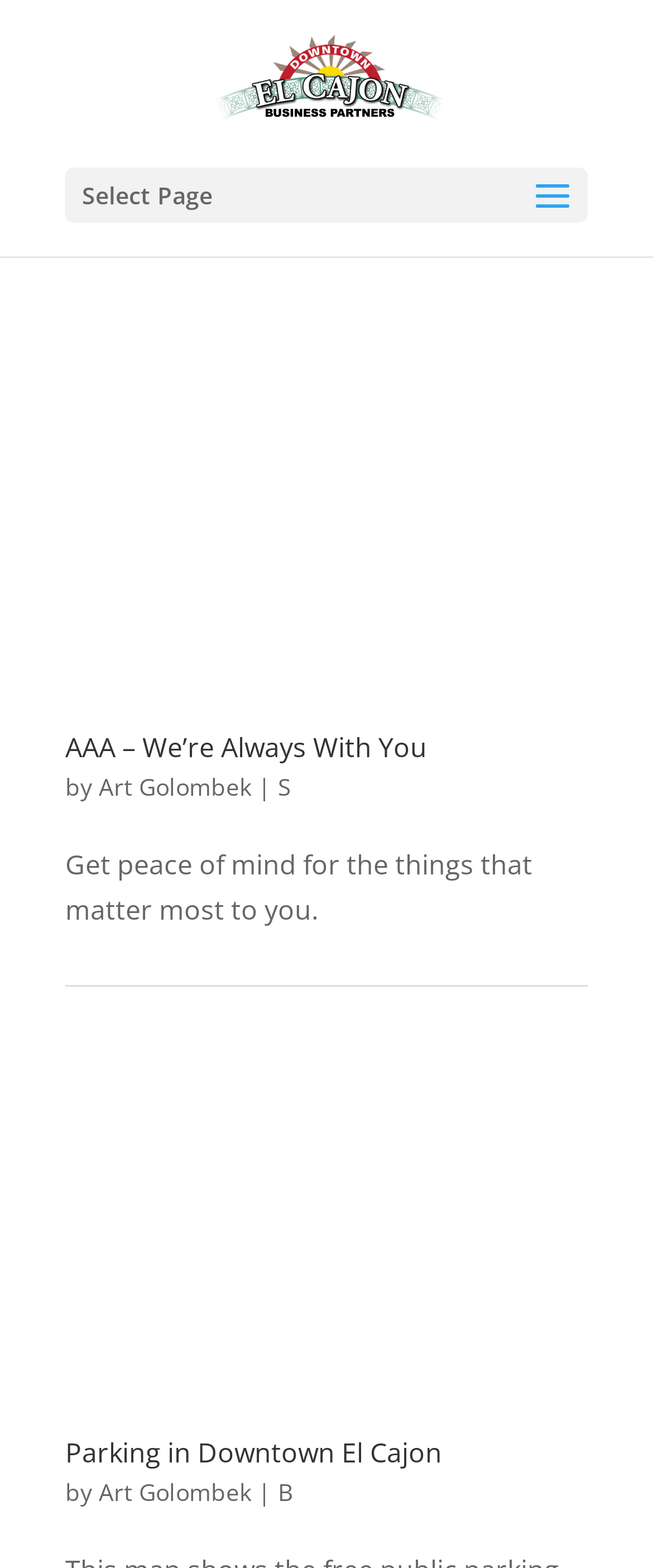Kindly determine the bounding box coordinates of the area that needs to be clicked to fulfill this instruction: "select a page".

[0.126, 0.114, 0.326, 0.135]